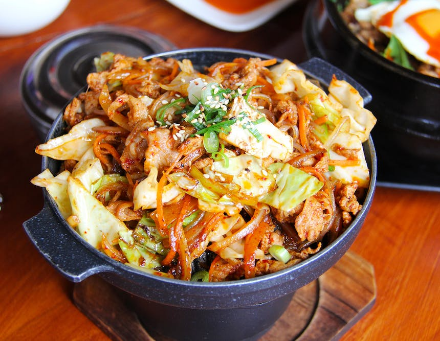Please provide a one-word or short phrase answer to the question:
What is sprinkled on top of the dish?

Sesame seeds and green onions